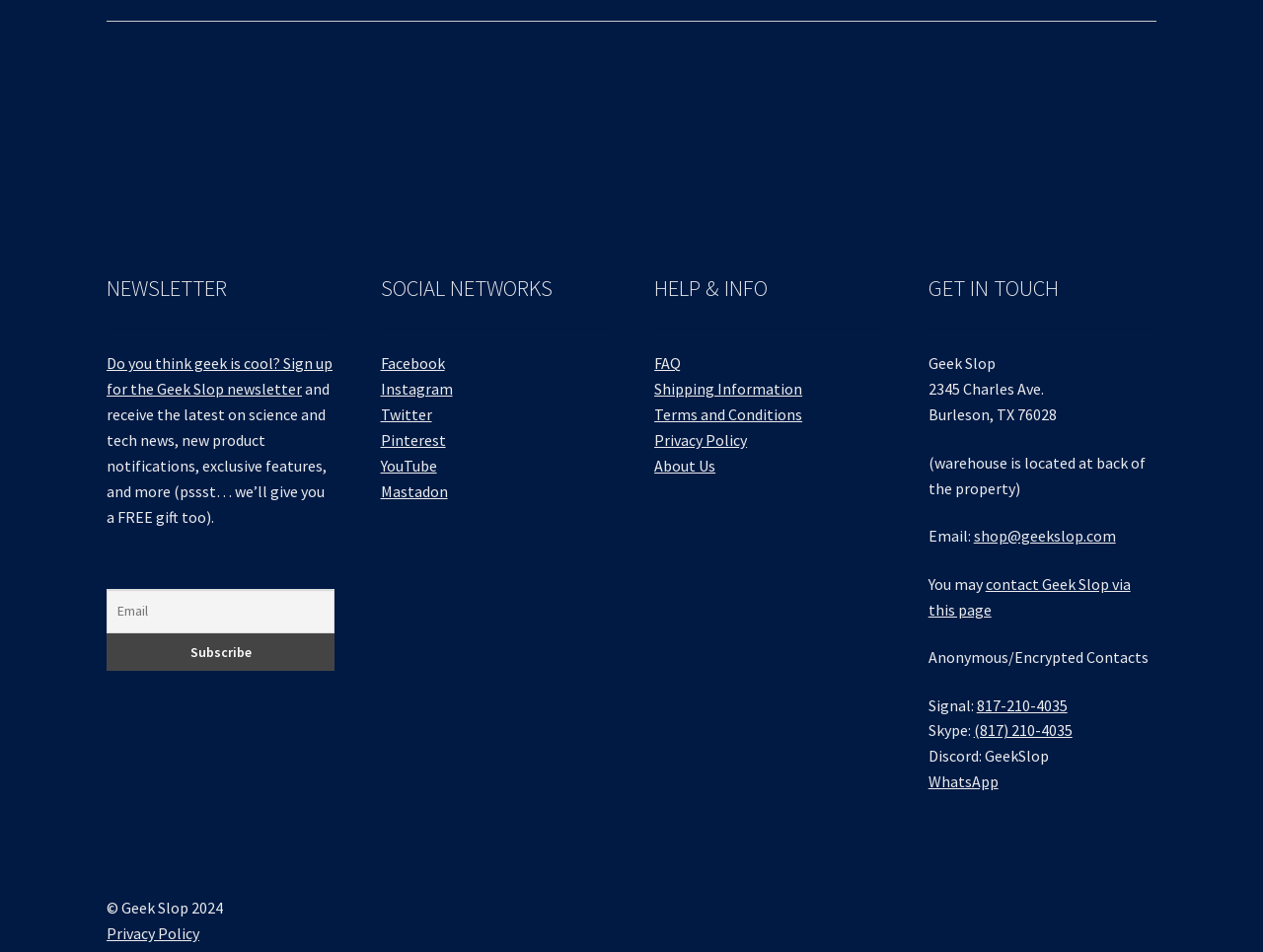What is the address of Geek Slop's warehouse?
Please provide a comprehensive answer based on the details in the screenshot.

The webpage provides the address of Geek Slop's warehouse, which is located at 2345 Charles Ave, Burleson, TX 76028, with a note that the warehouse is located at the back of the property.